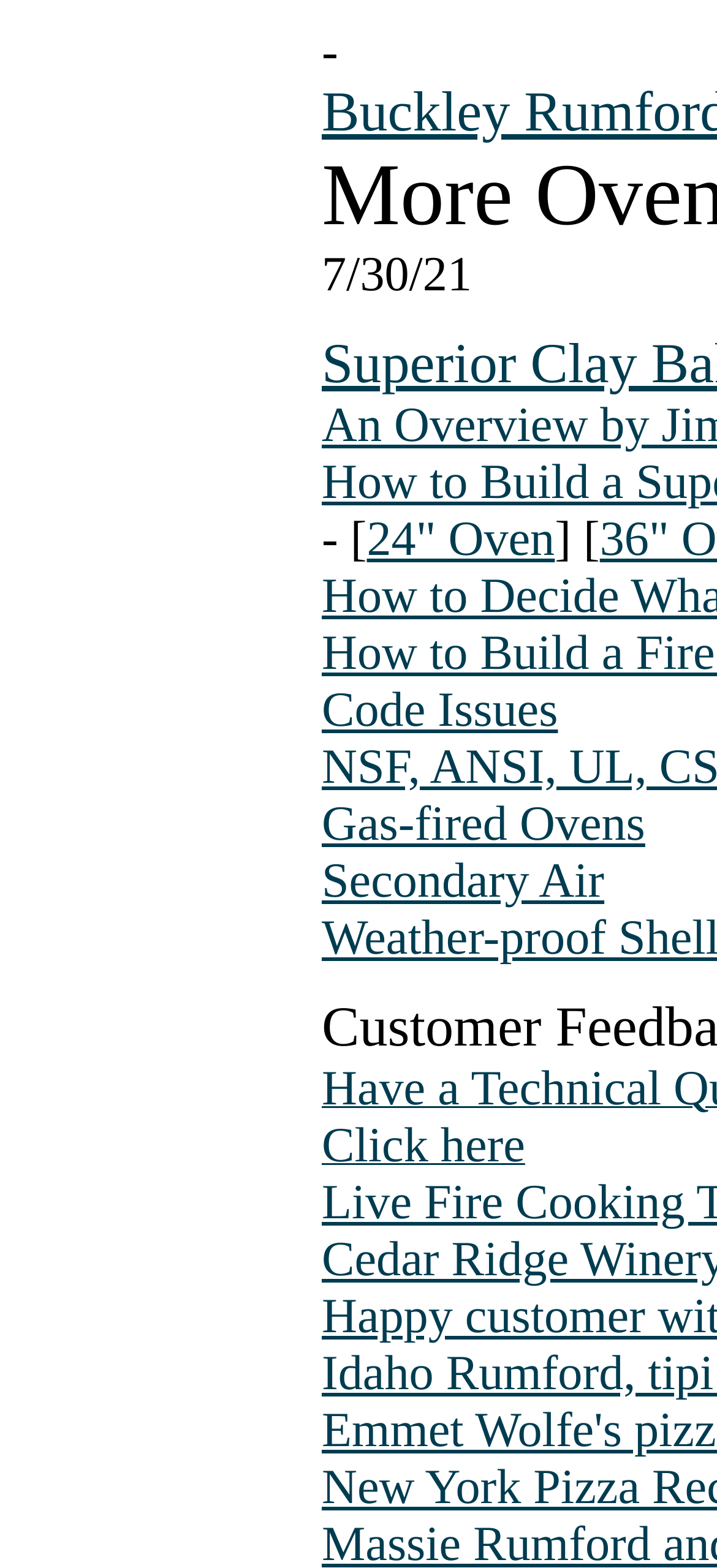What is the last link on the webpage?
Refer to the image and give a detailed answer to the question.

The last link on the webpage is 'Secondary Air' which is located at the bottom of the links section, and it seems to be related to oven links.